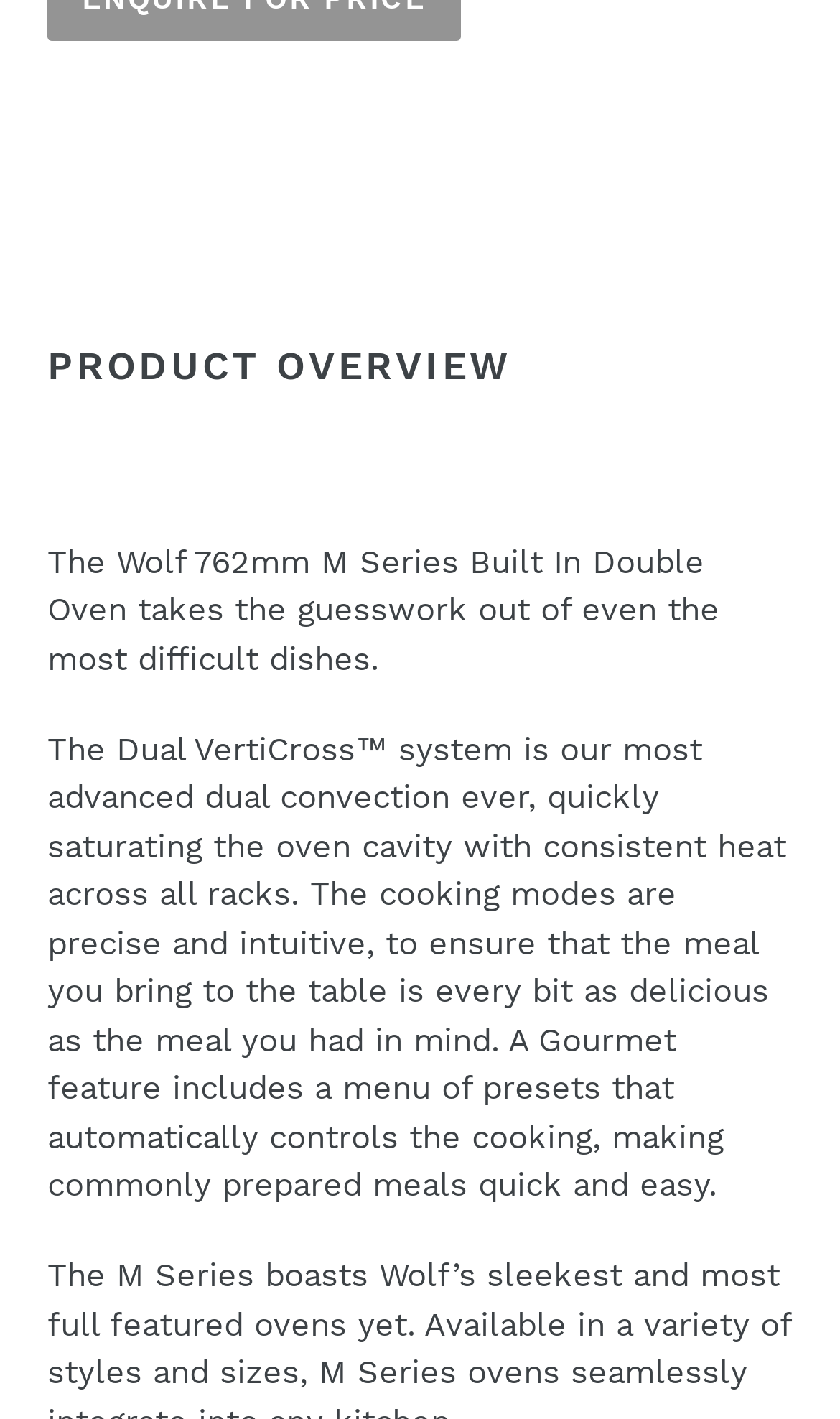What is the benefit of the Gourmet feature in the oven?
Look at the image and provide a detailed response to the question.

The webpage describes the Gourmet feature as including a menu of presets that automatically controls the cooking, making commonly prepared meals quick and easy. This suggests that the benefit of the Gourmet feature is that it makes cooking easier and more convenient.